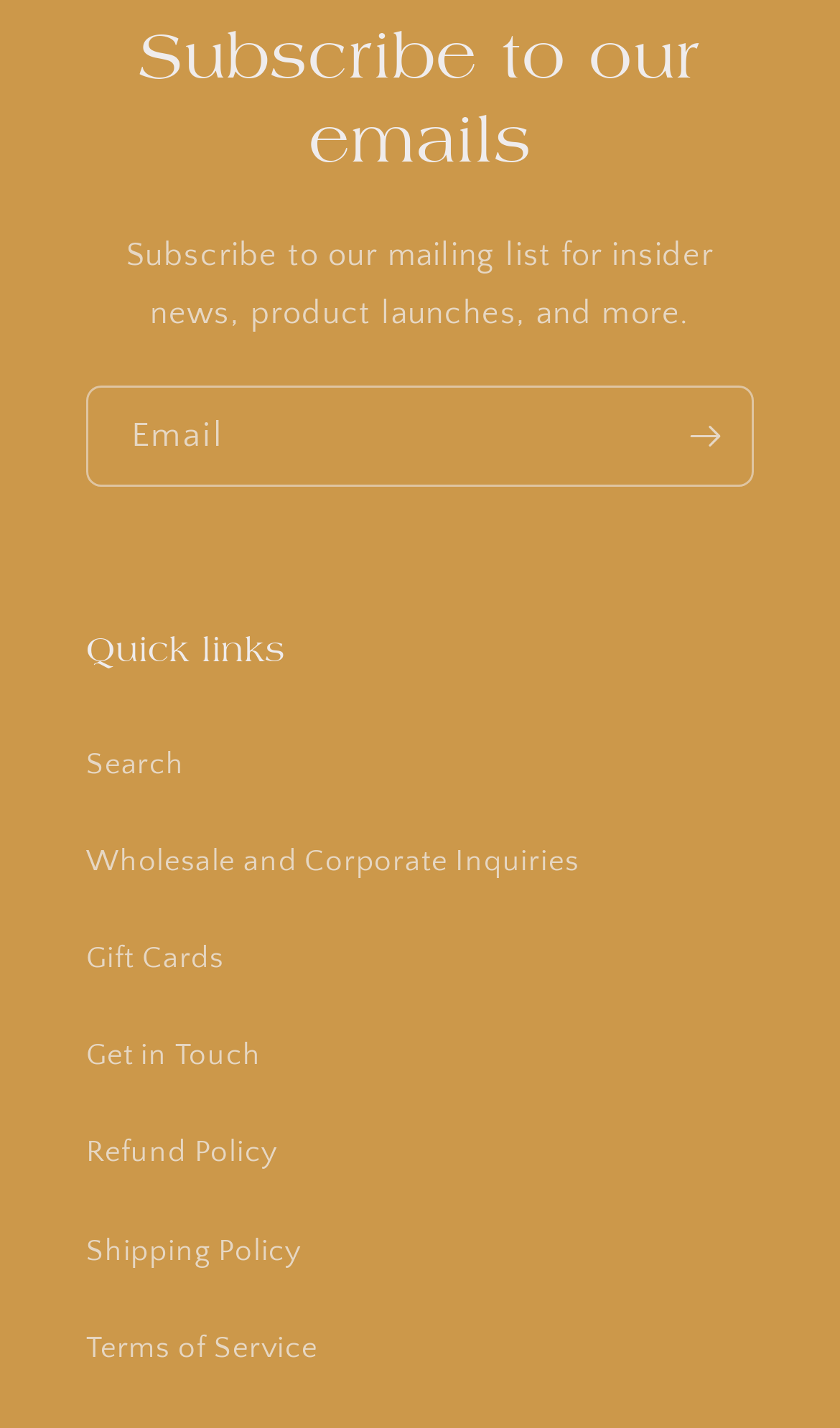What is the position of the 'Subscribe' button?
Answer the question with a detailed explanation, including all necessary information.

The 'Subscribe' button is located below the email textbox and to the right of it, with a bounding box coordinate of [0.782, 0.27, 0.895, 0.341], indicating its position on the webpage.